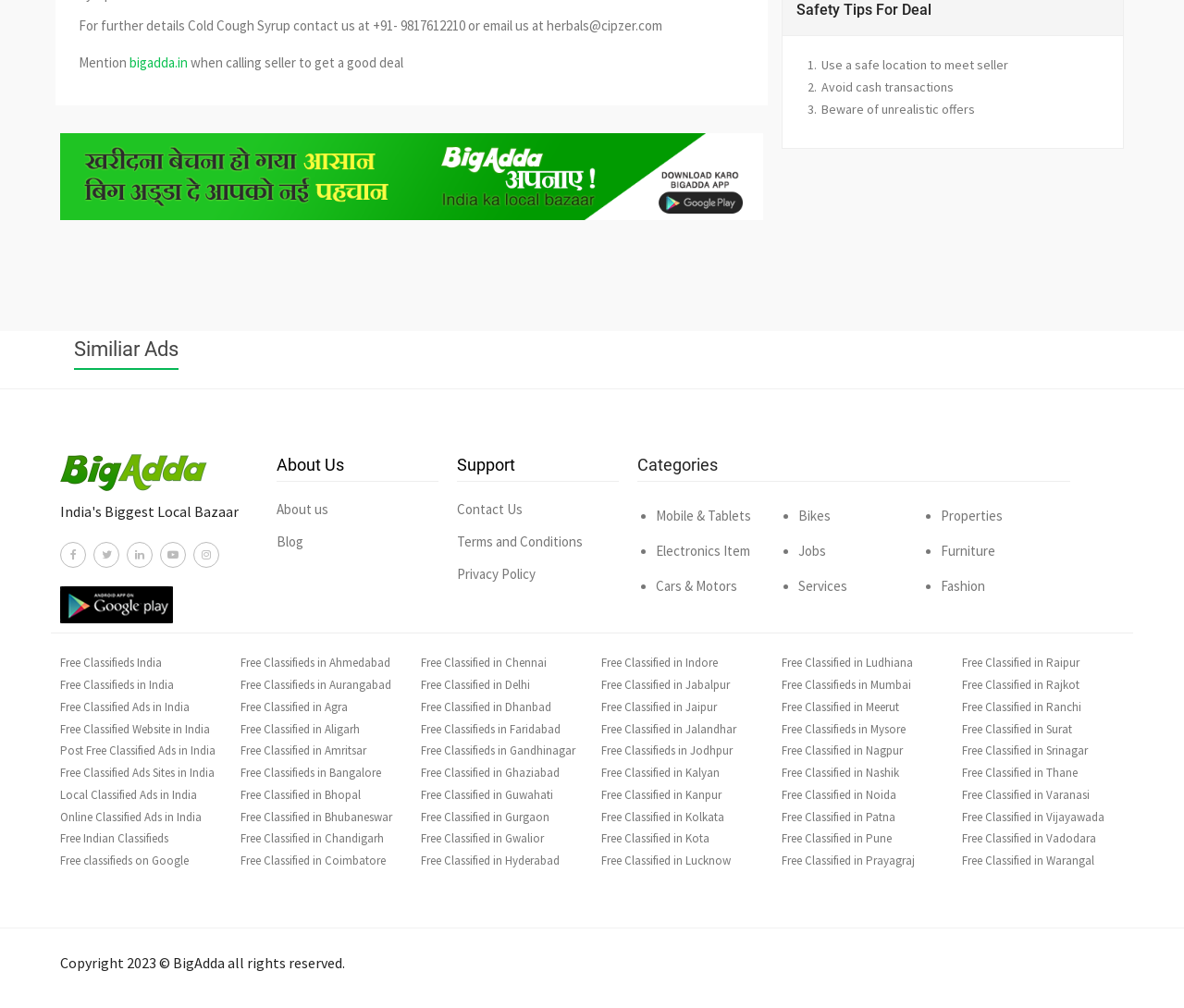Find the bounding box coordinates of the clickable area that will achieve the following instruction: "Contact Us".

[0.386, 0.497, 0.441, 0.514]